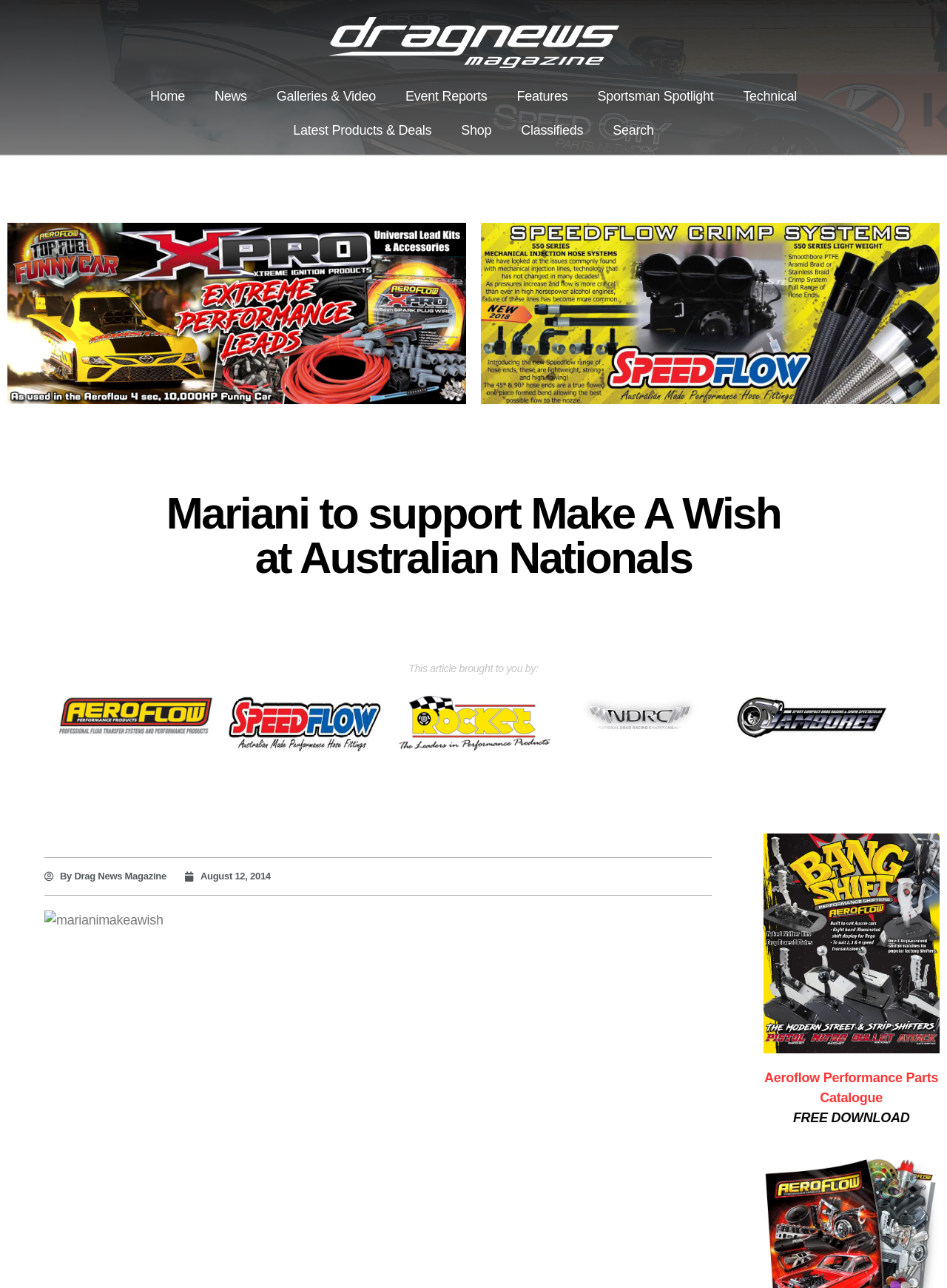Please provide the bounding box coordinates for the element that needs to be clicked to perform the following instruction: "read news". The coordinates should be given as four float numbers between 0 and 1, i.e., [left, top, right, bottom].

[0.211, 0.061, 0.276, 0.088]